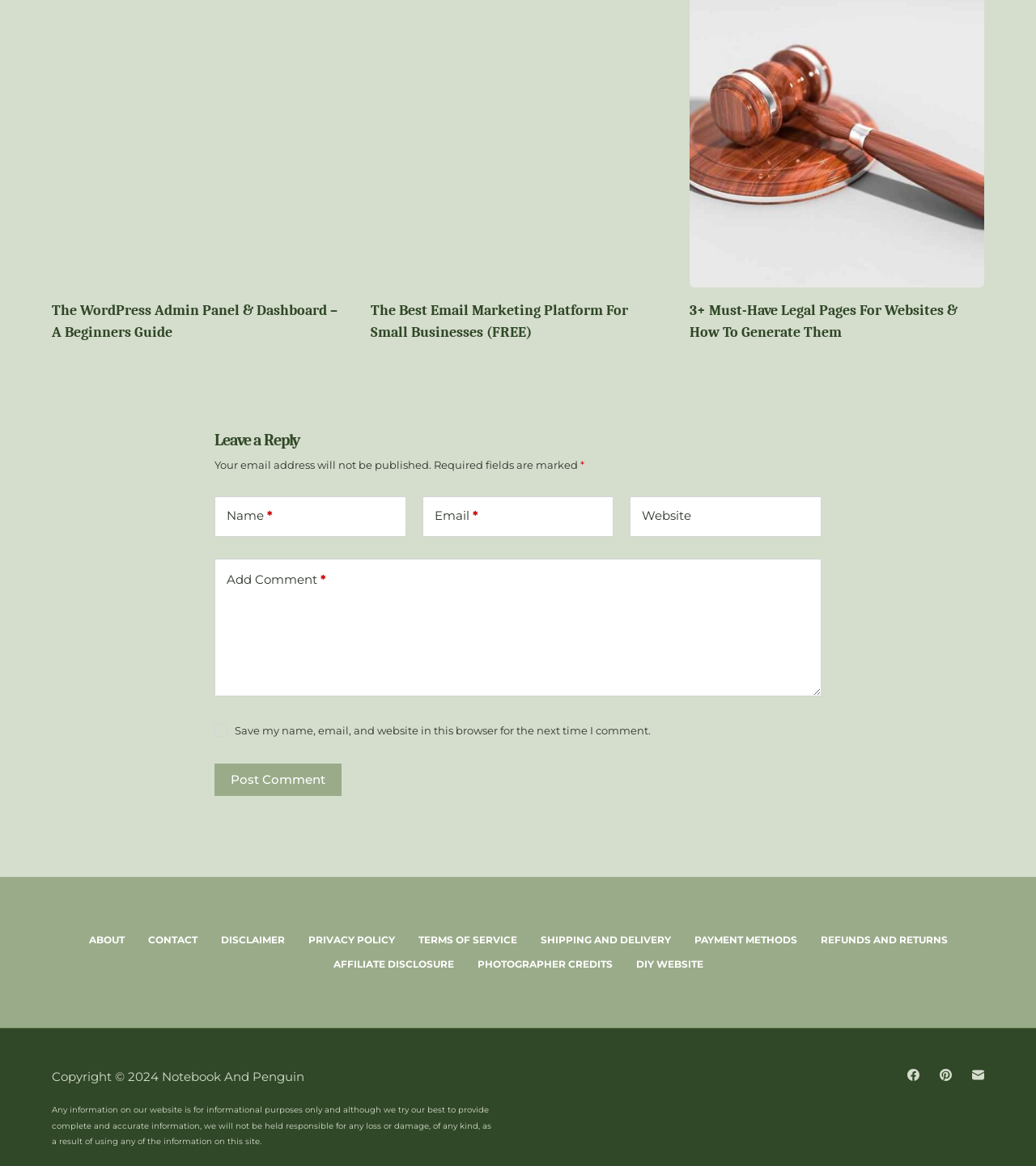From the image, can you give a detailed response to the question below:
How many comment fields are there?

I counted the number of text fields in the comment section, which includes the Name, Email, Website, and Comment fields, totaling 4 fields.